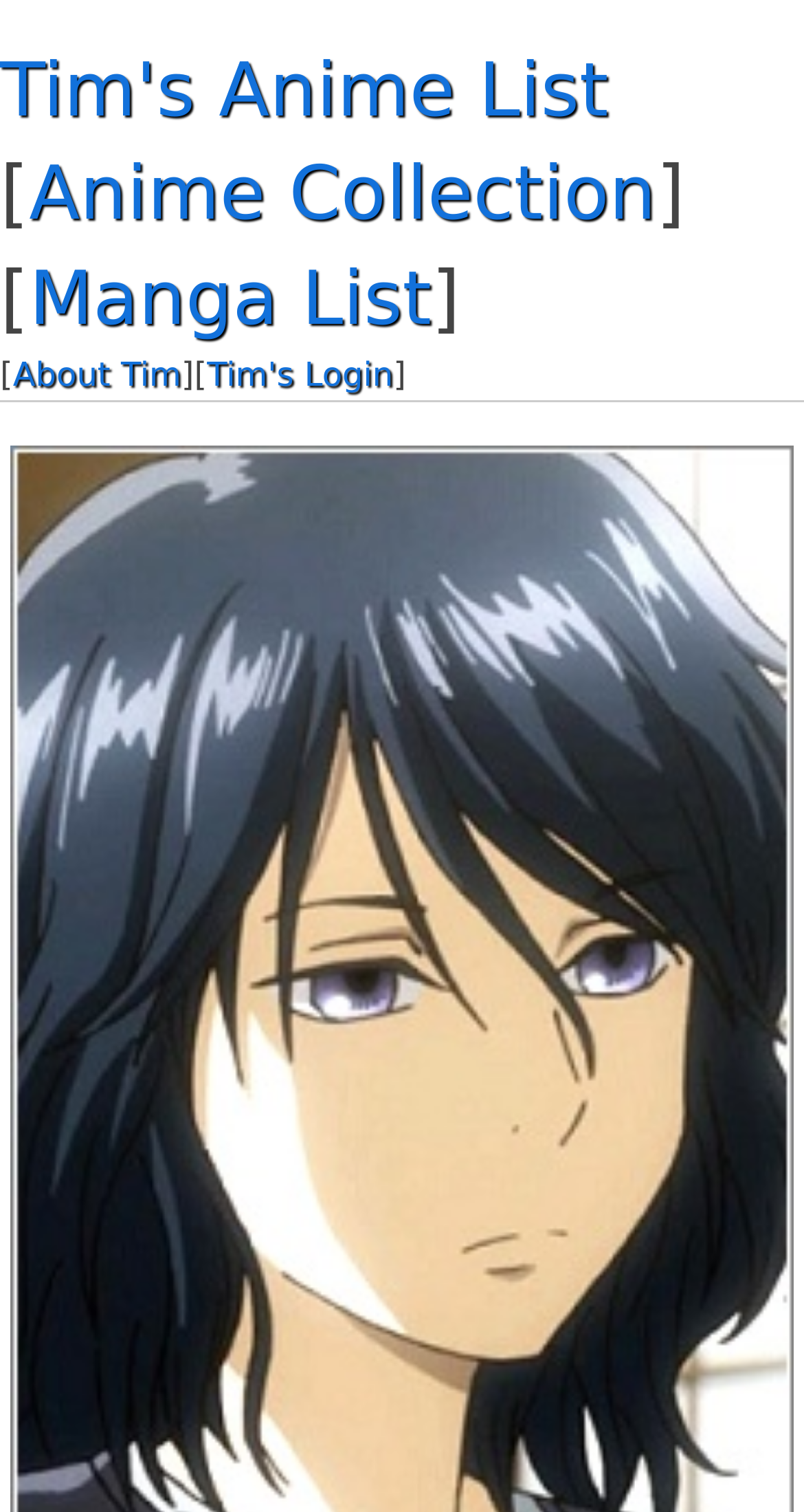What is the text between 'Anime Collection' and 'Manga List'?
By examining the image, provide a one-word or phrase answer.

] [